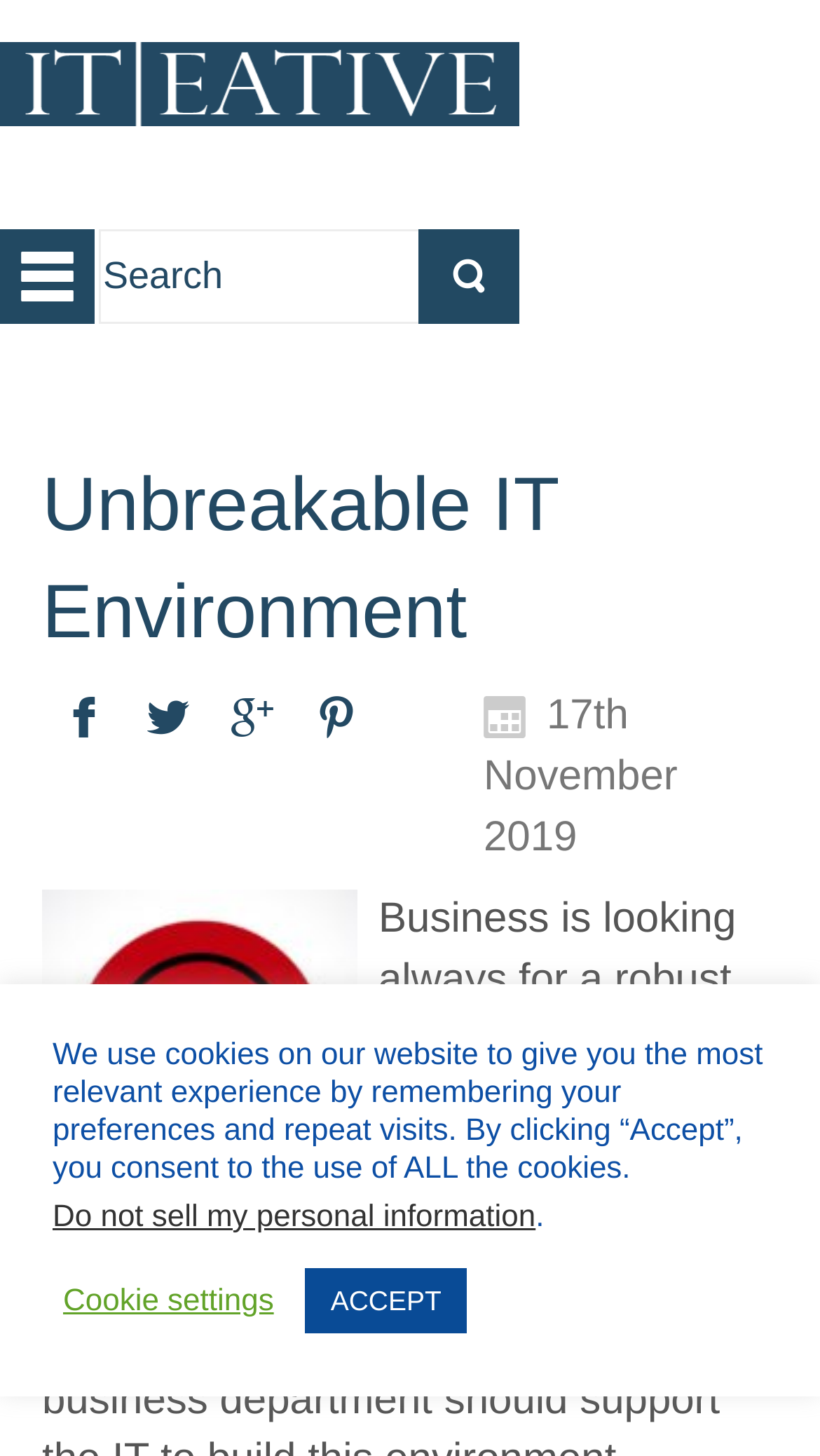Explain the webpage in detail.

The webpage appears to be a blog or article page focused on the topic of building an unbreakable IT environment. At the top left corner, there is a logo and a link to "IT|EATIVE" accompanied by an image. Below this, there is a search bar with a placeholder text "Search" and a link to "Ǳ" on the right side.

The main content of the page is divided into sections. The first section has a heading "Unbreakable IT Environment" and is followed by a row of four links, labeled "ʁ", "Ɇ", "ʂ", and "Ǟ", respectively. Below this, there is a timestamp indicating that the content was published on "17th November 2019".

Further down the page, there is another link to "Unbreakable IT Environment" accompanied by an image. This link is positioned near the top of the section, with the image taking up a significant portion of the width.

At the bottom of the page, there is a notification bar with a message about the use of cookies on the website. This message is accompanied by two buttons, "Cookie settings" and "ACCEPT", and a link to "Do not sell my personal information".